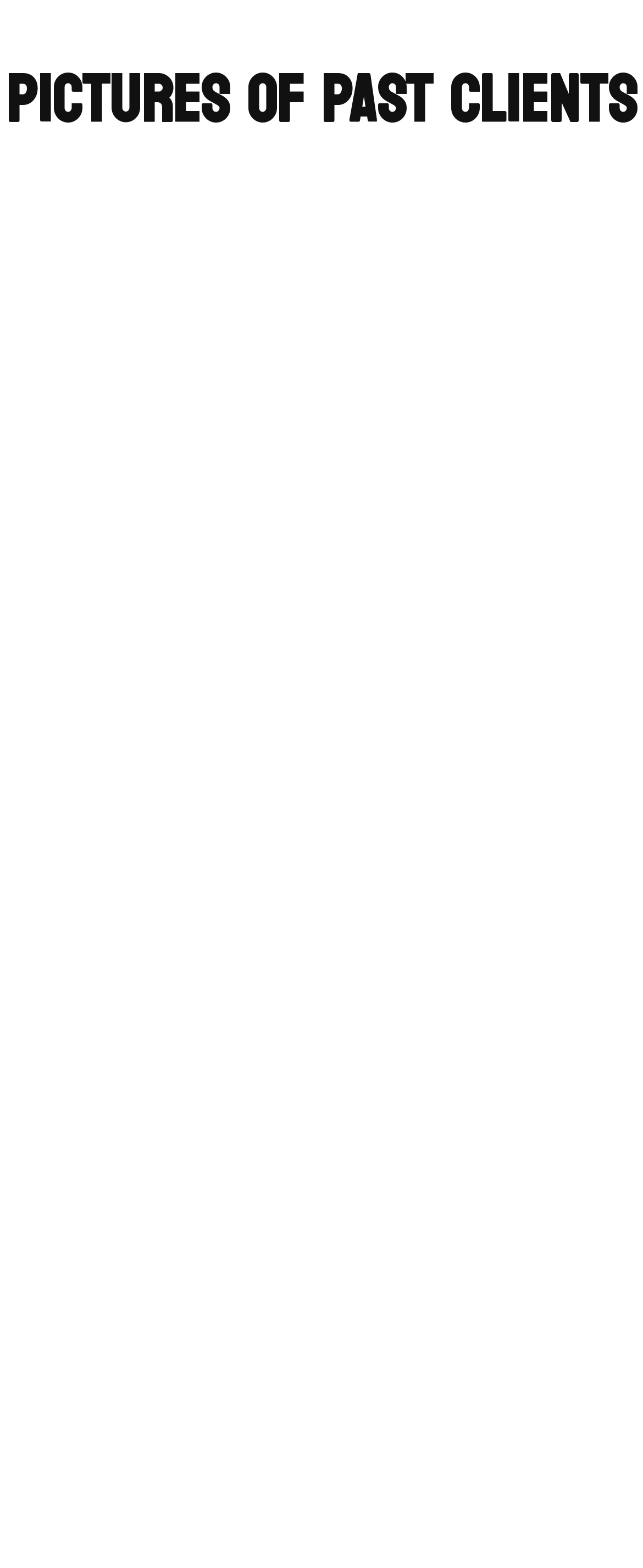Could you find the bounding box coordinates of the clickable area to complete this instruction: "explore meat hunts"?

[0.726, 0.127, 1.0, 0.247]